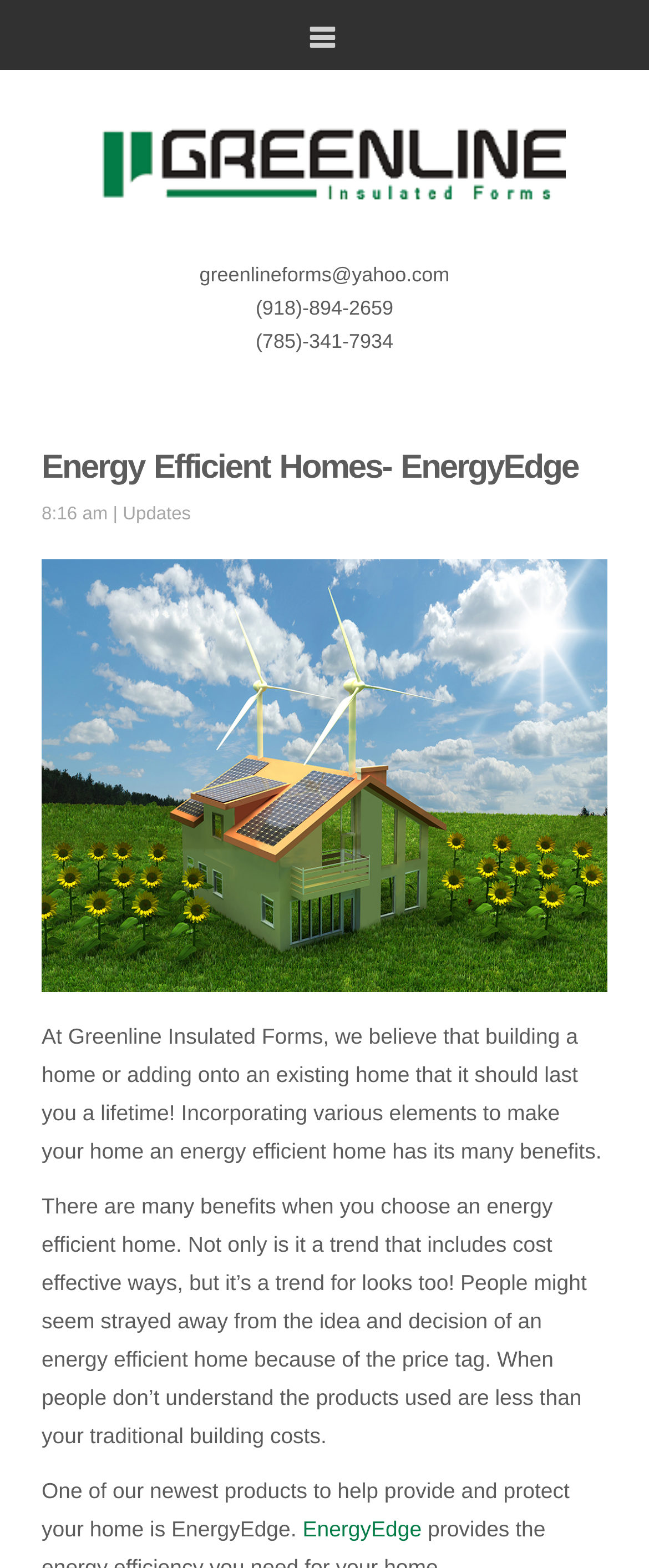Produce an extensive caption that describes everything on the webpage.

The webpage is about energy-efficient homes, specifically highlighting the benefits of incorporating various elements to make a home energy-efficient. At the top, there is a logo of Greenline Insulated Forms, accompanied by a link to the company's website and an email address. Below the logo, there are two phone numbers displayed.

The main heading, "Energy Efficient Homes- EnergyEdge", is prominently displayed in the middle of the page. Below the heading, there is a link to the same title, along with the current time and a separator line. To the right of the separator line, there is a link to "Updates".

The main content of the page is divided into three paragraphs. The first paragraph explains the importance of building an energy-efficient home that lasts a lifetime. The second paragraph discusses the benefits of energy-efficient homes, including cost-effective ways and aesthetic appeal. The third paragraph introduces a new product called EnergyEdge, which helps provide and protect homes.

At the bottom of the page, there is a link to EnergyEdge, and an image related to energy-efficient homes is displayed above the paragraphs.